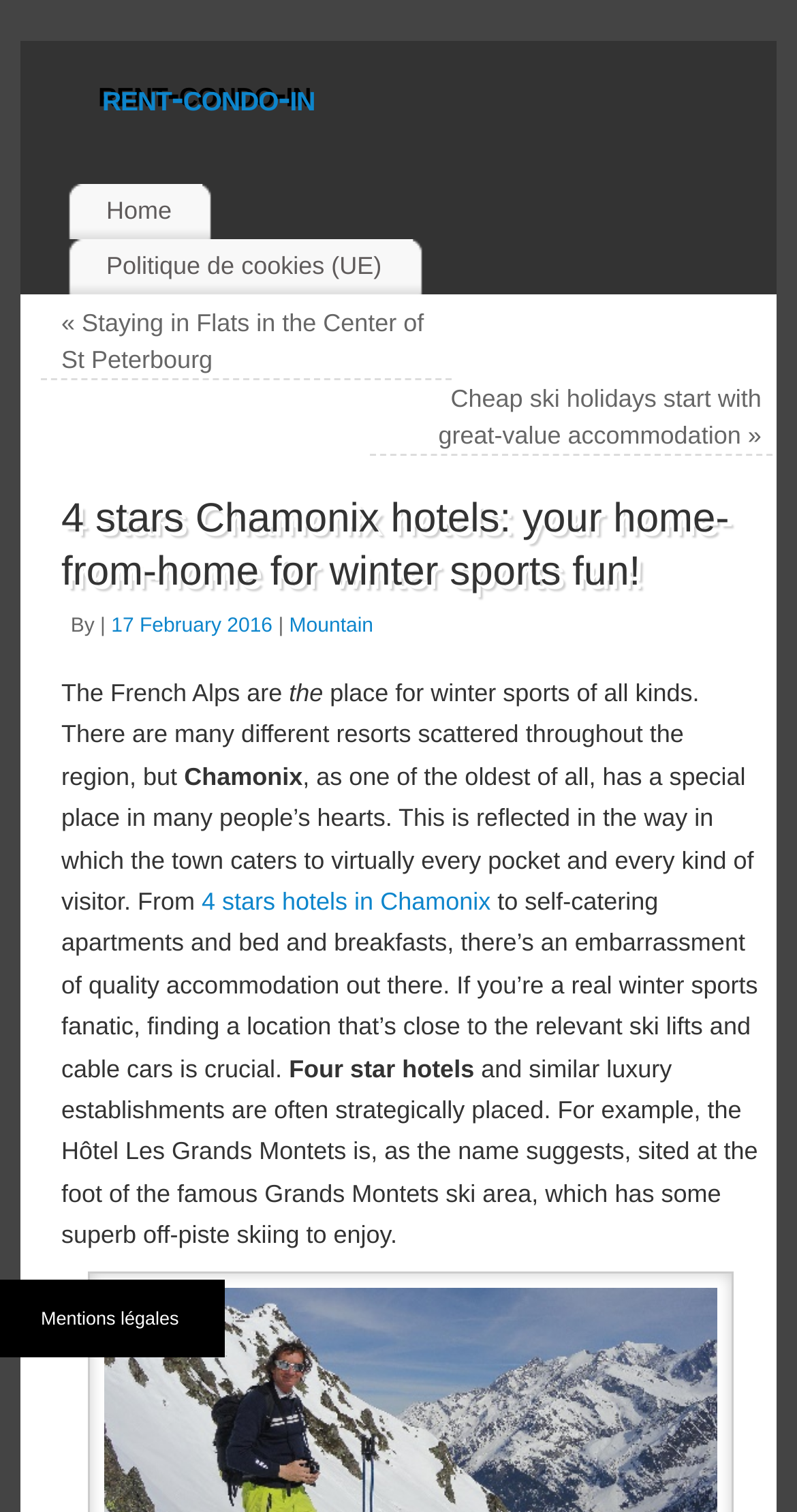Use a single word or phrase to answer the question:
What is the purpose of the webpage?

To find accommodation for winter sports